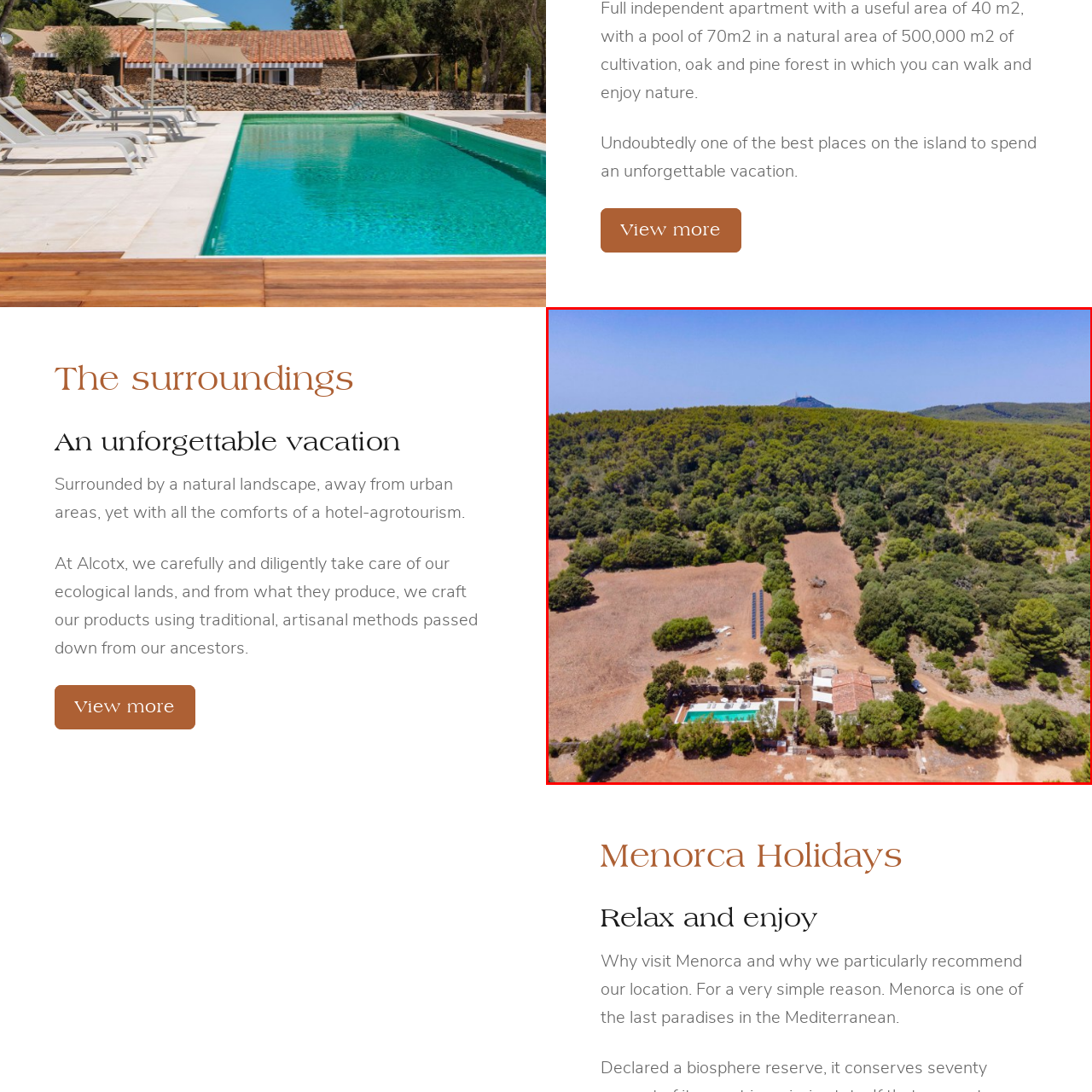Observe the content inside the red rectangle, What is the total area of the natural landscape? 
Give your answer in just one word or phrase.

500,000 m²